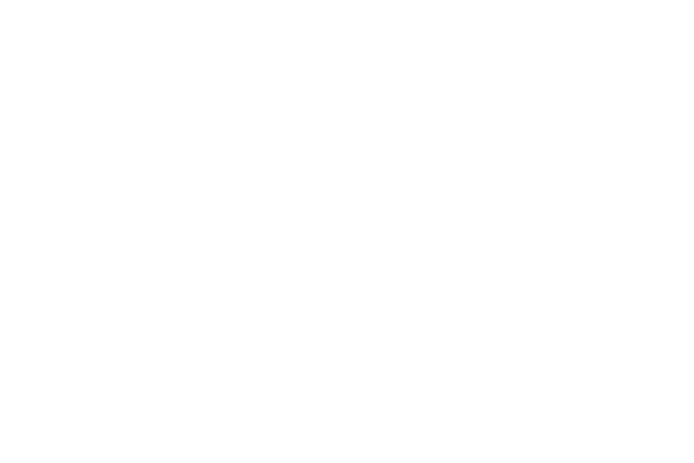Respond to the question below with a single word or phrase:
What species of fish are mentioned?

Roosterfish, Cubera Snapper, Amberjack